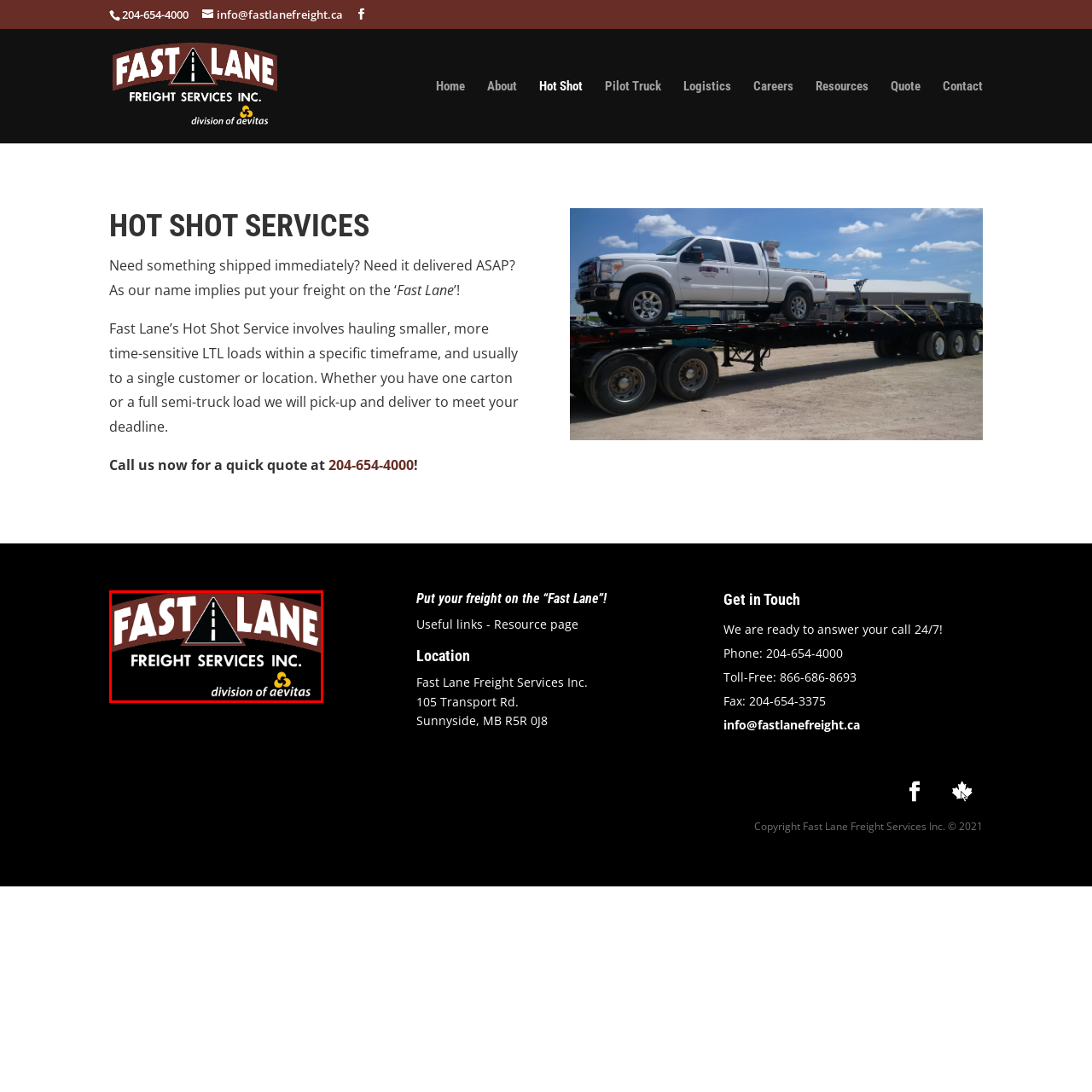What organization is Fast Lane Freight Services Inc. affiliated with?
Look closely at the image marked with a red bounding box and answer the question with as much detail as possible, drawing from the image.

The logo features the tagline 'division of aevitas', which highlights Fast Lane Freight Services Inc.'s affiliation with the Aevitas organization, suggesting a broader service network.